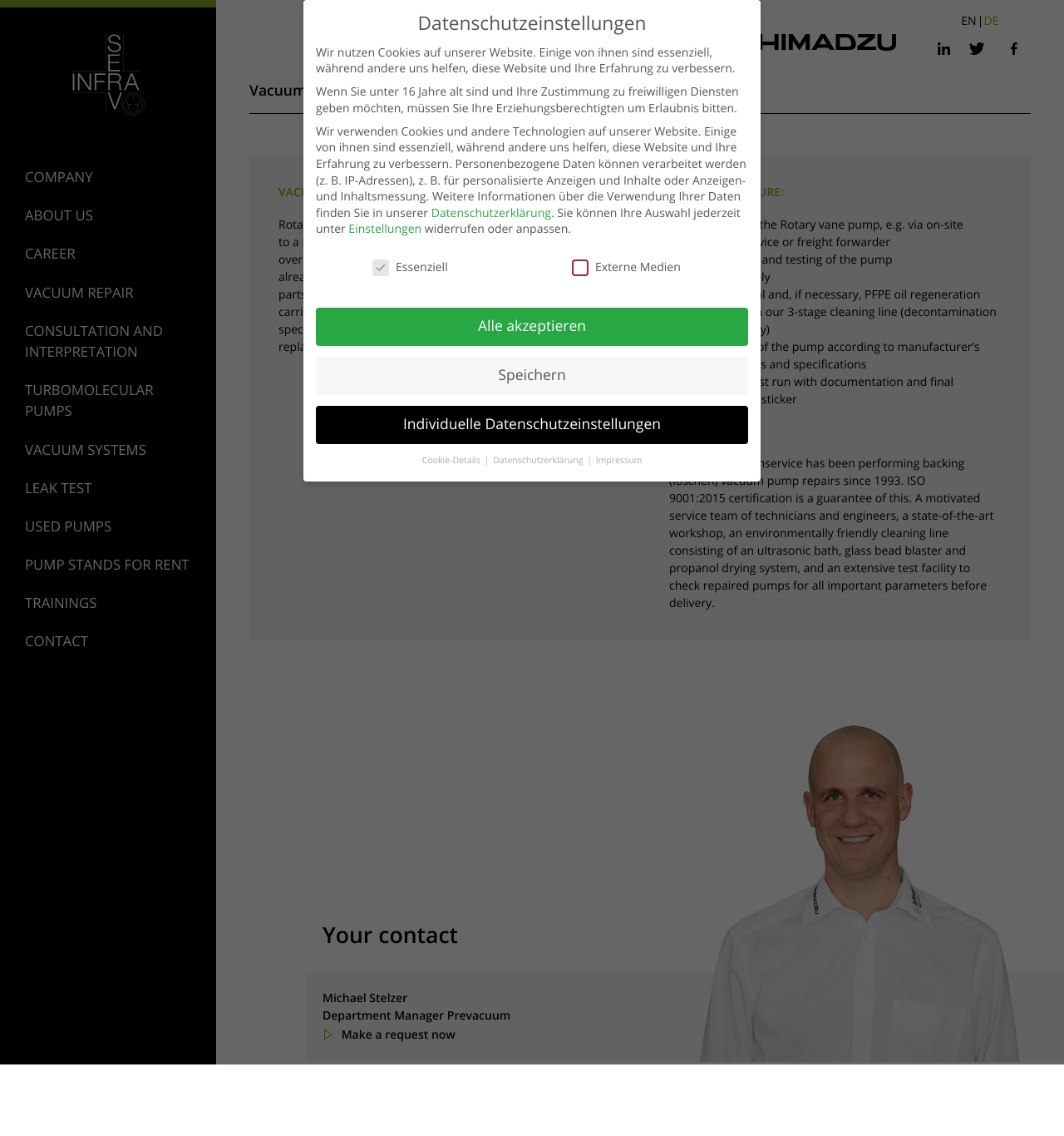Using the element description Zurück, predict the bounding box coordinates for the UI element. Provide the coordinates in (top-left x, top-left y, bottom-right x, bottom-right y) format with values ranging from 0 to 1.

[0.677, 0.625, 0.703, 0.635]